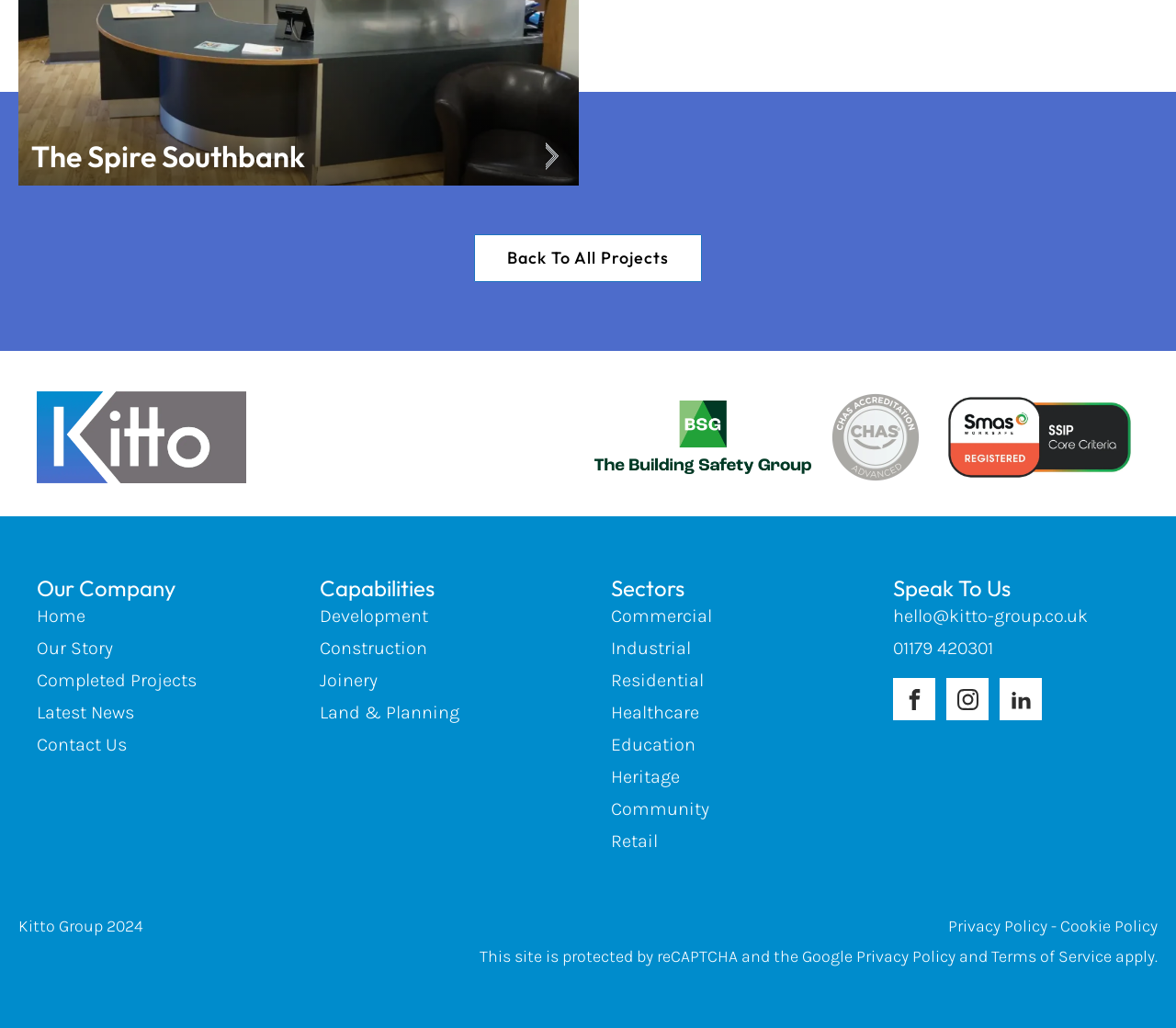Specify the bounding box coordinates of the region I need to click to perform the following instruction: "Visit 'Facebook'". The coordinates must be four float numbers in the range of 0 to 1, i.e., [left, top, right, bottom].

[0.76, 0.66, 0.795, 0.701]